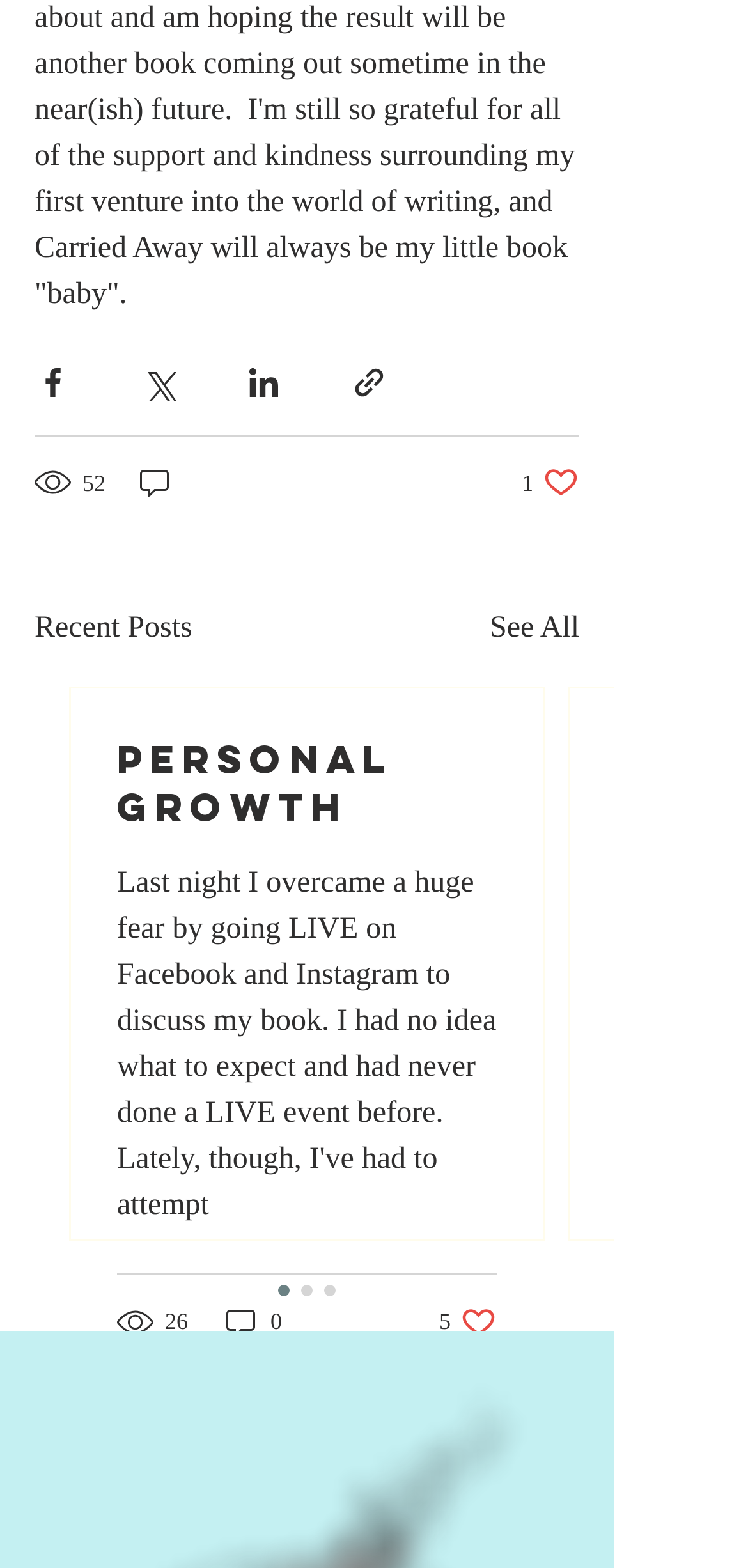Find and provide the bounding box coordinates for the UI element described with: "13".

[0.823, 0.801, 0.923, 0.824]